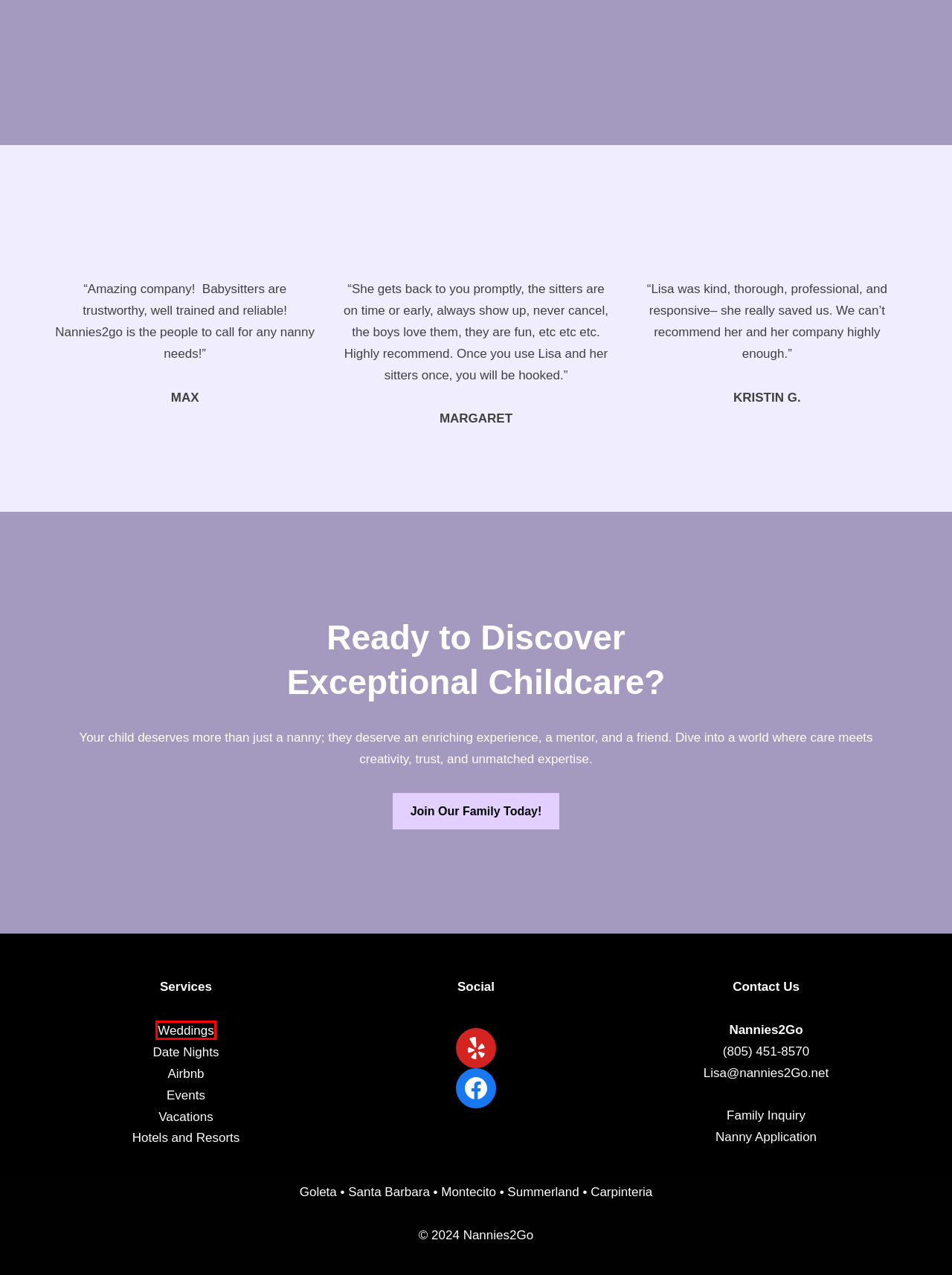You are given a screenshot of a webpage with a red rectangle bounding box. Choose the best webpage description that matches the new webpage after clicking the element in the bounding box. Here are the candidates:
A. Airbnb Babysitter & Nanny Childcare Service | Nannies2Go
B. Wedding Babysitter & Nanny Childcare Service | Nannies2Go
C. Nanny & Babysitter Service in Carpinteria, CA | Nannies2Go
D. Nanny & Babysitter Service in Santa Barbara, CA | Nannies2Go
E. Hotel & Resort Babysitter & Nanny Childcare Service | Nannies2Go
F. Join Nannies2Go as a Nanny | Application & Benefits
G. Nanny & Babysitter Service in Montecito, CA | Nannies2Go
H. Vacation Babysitter & Nanny Childcare Service | Nannies2Go

B